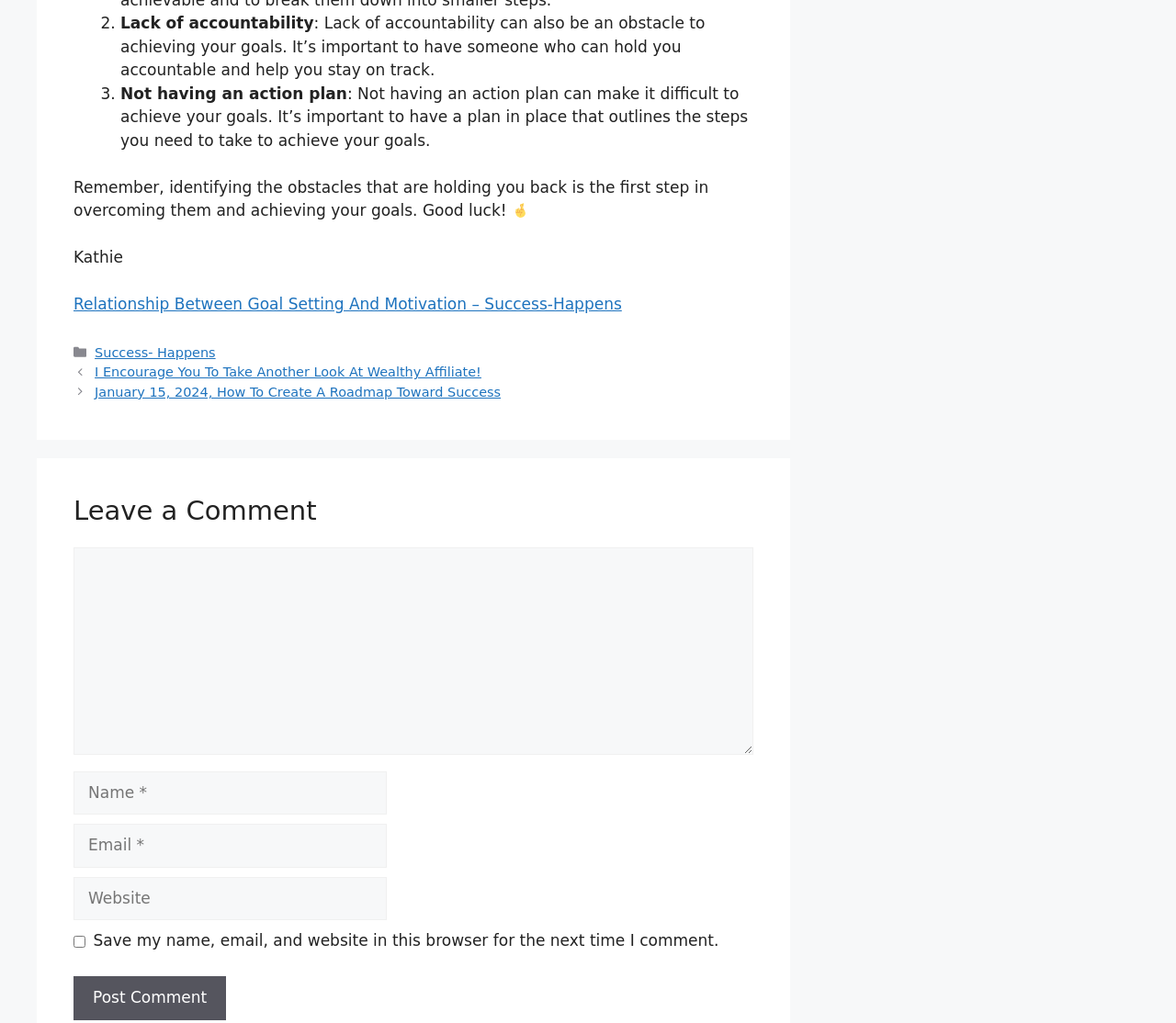Determine the bounding box coordinates of the clickable region to follow the instruction: "Enter your name in the 'Name' field".

[0.062, 0.754, 0.329, 0.797]